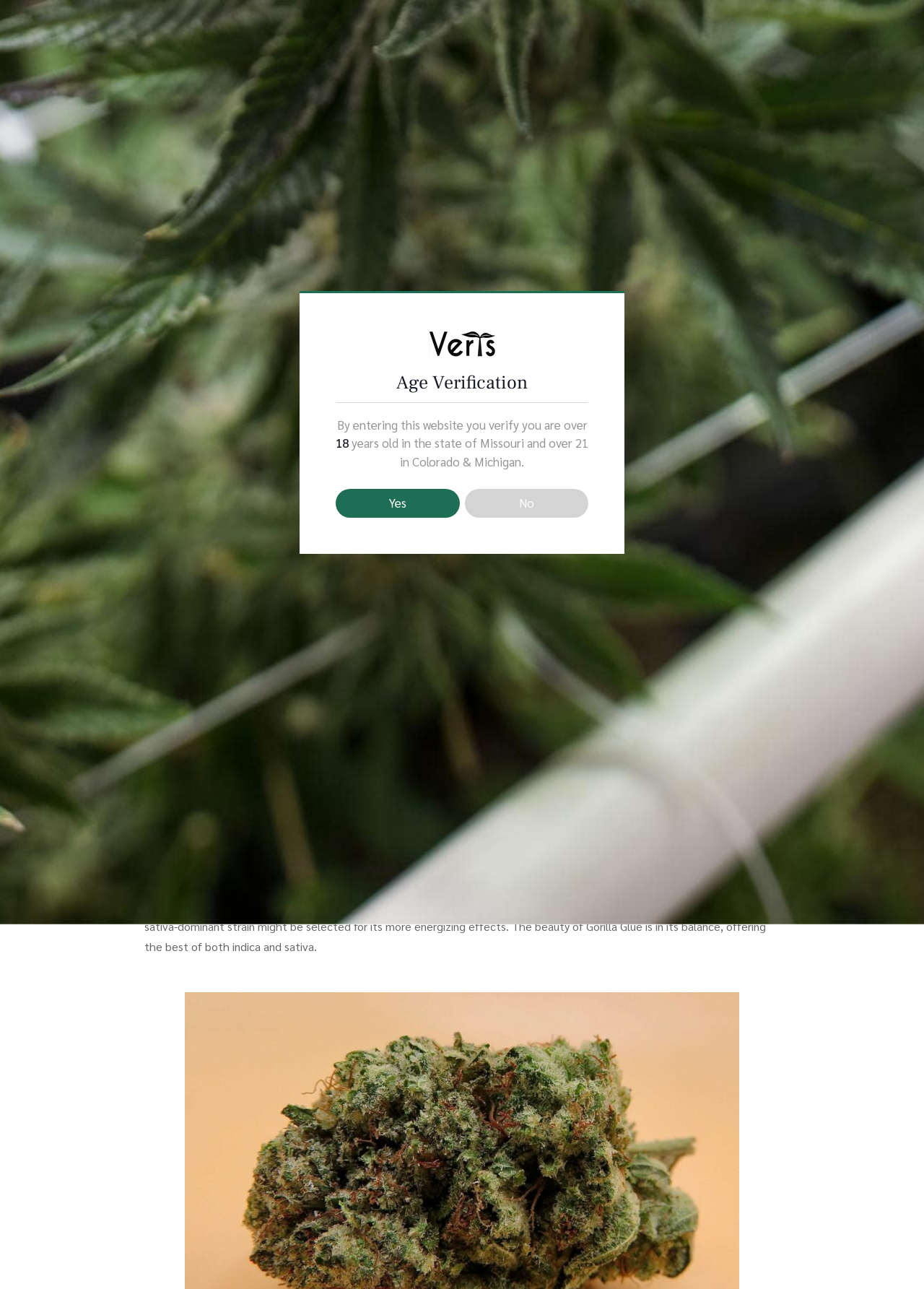Extract the text of the main heading from the webpage.

Bud Breakdown: Gorilla Glue Strain